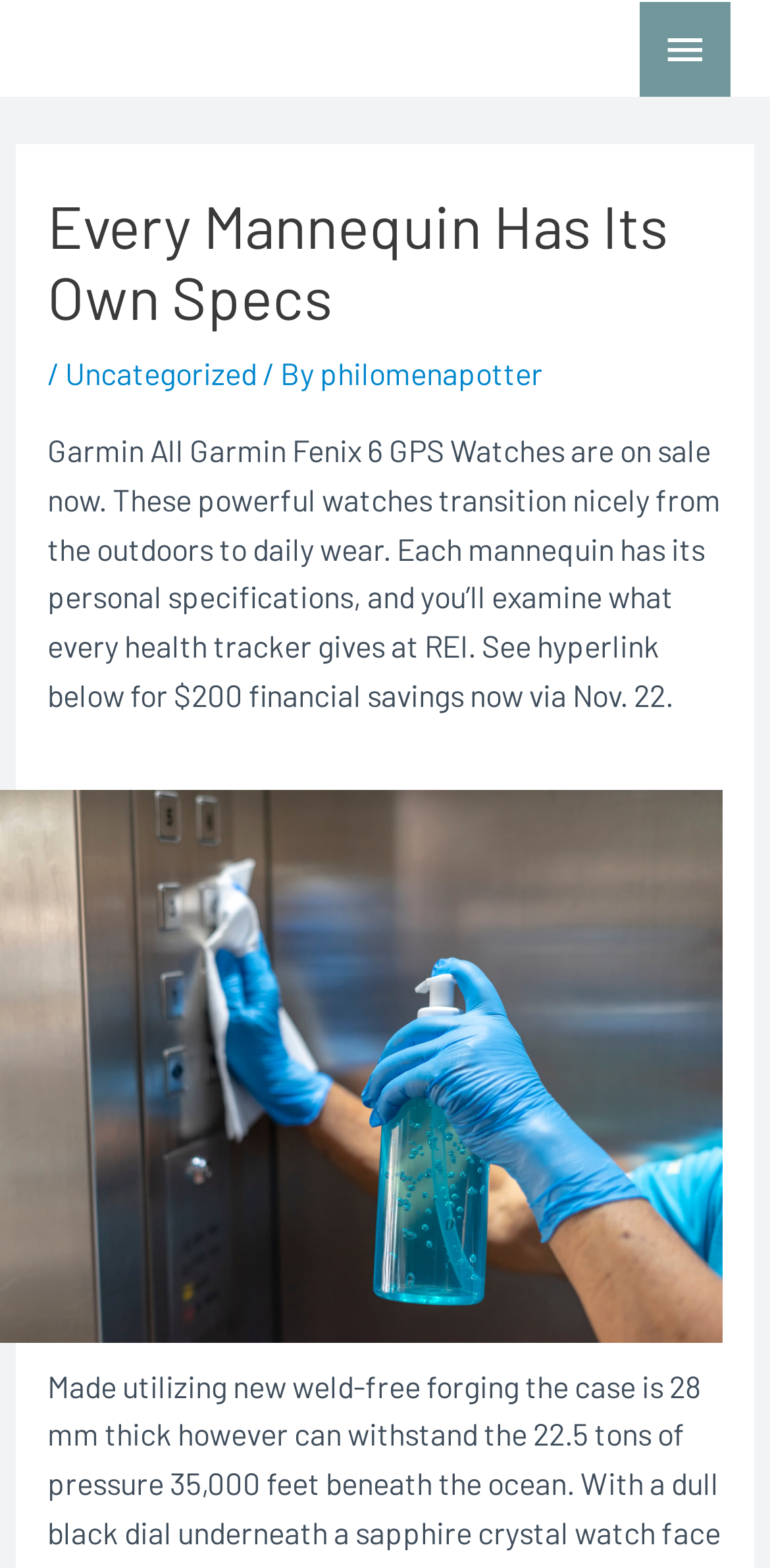What is the discount amount for the GPS watches?
Using the image, respond with a single word or phrase.

$200